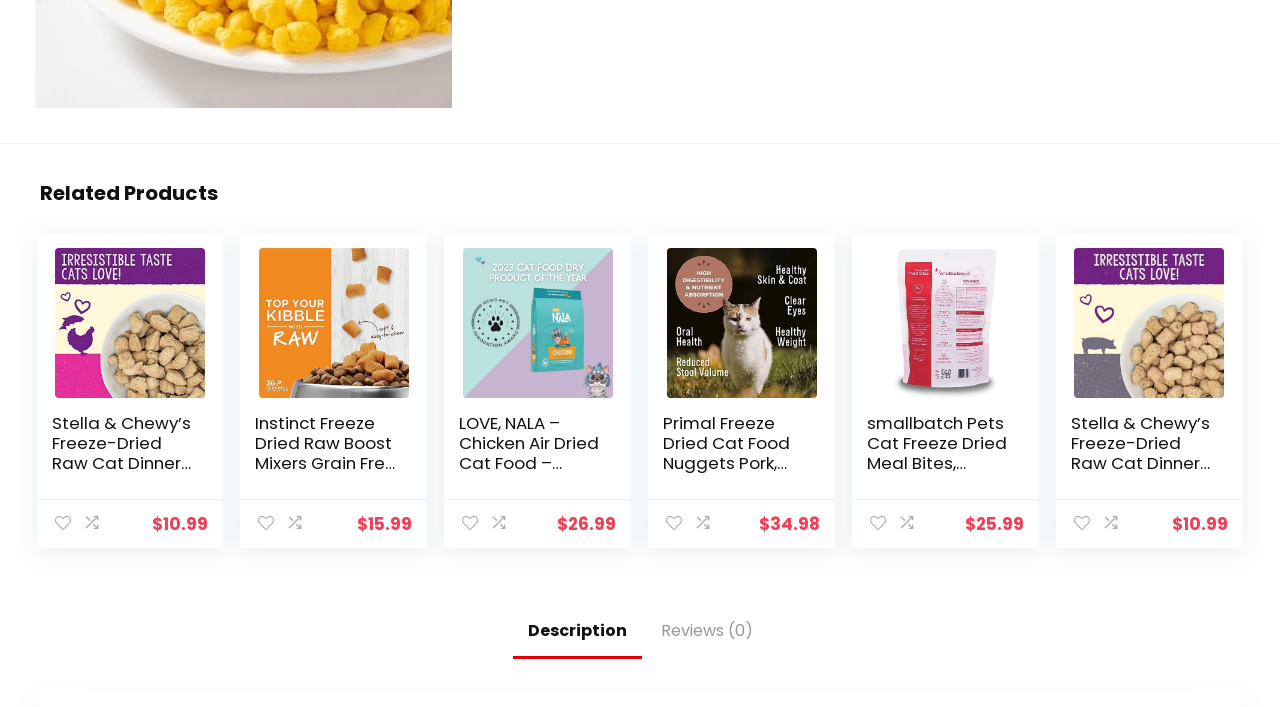Find the bounding box coordinates for the HTML element described as: "Reviews (0)". The coordinates should consist of four float values between 0 and 1, i.e., [left, top, right, bottom].

[0.504, 0.853, 0.6, 0.933]